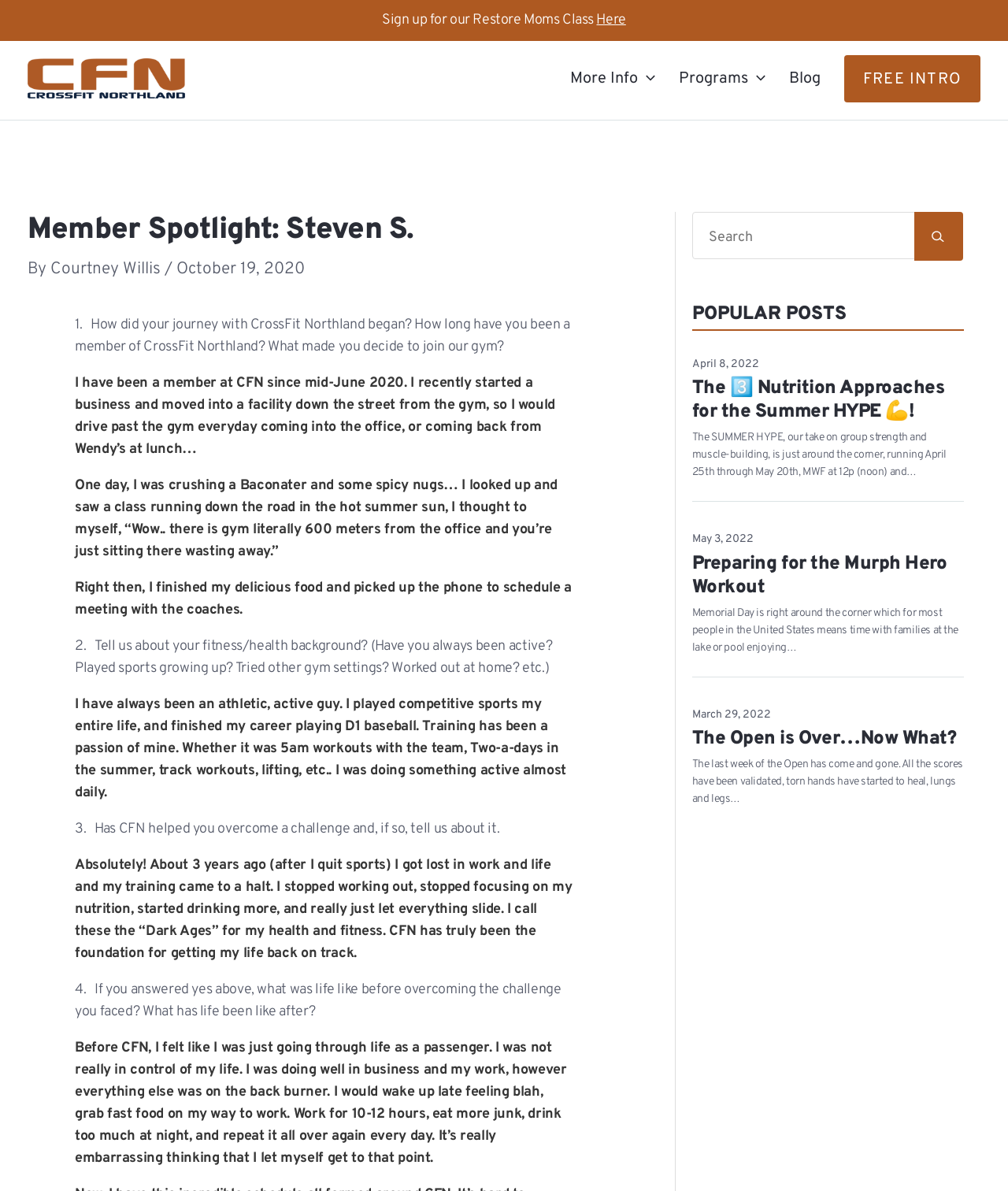How long has Steven S. been a member of CrossFit Northland?
Ensure your answer is thorough and detailed.

The answer can be found in the text 'I have been a member at CFN since mid-June 2020.' which is located in the section where Steven S. is talking about his journey with CrossFit Northland.